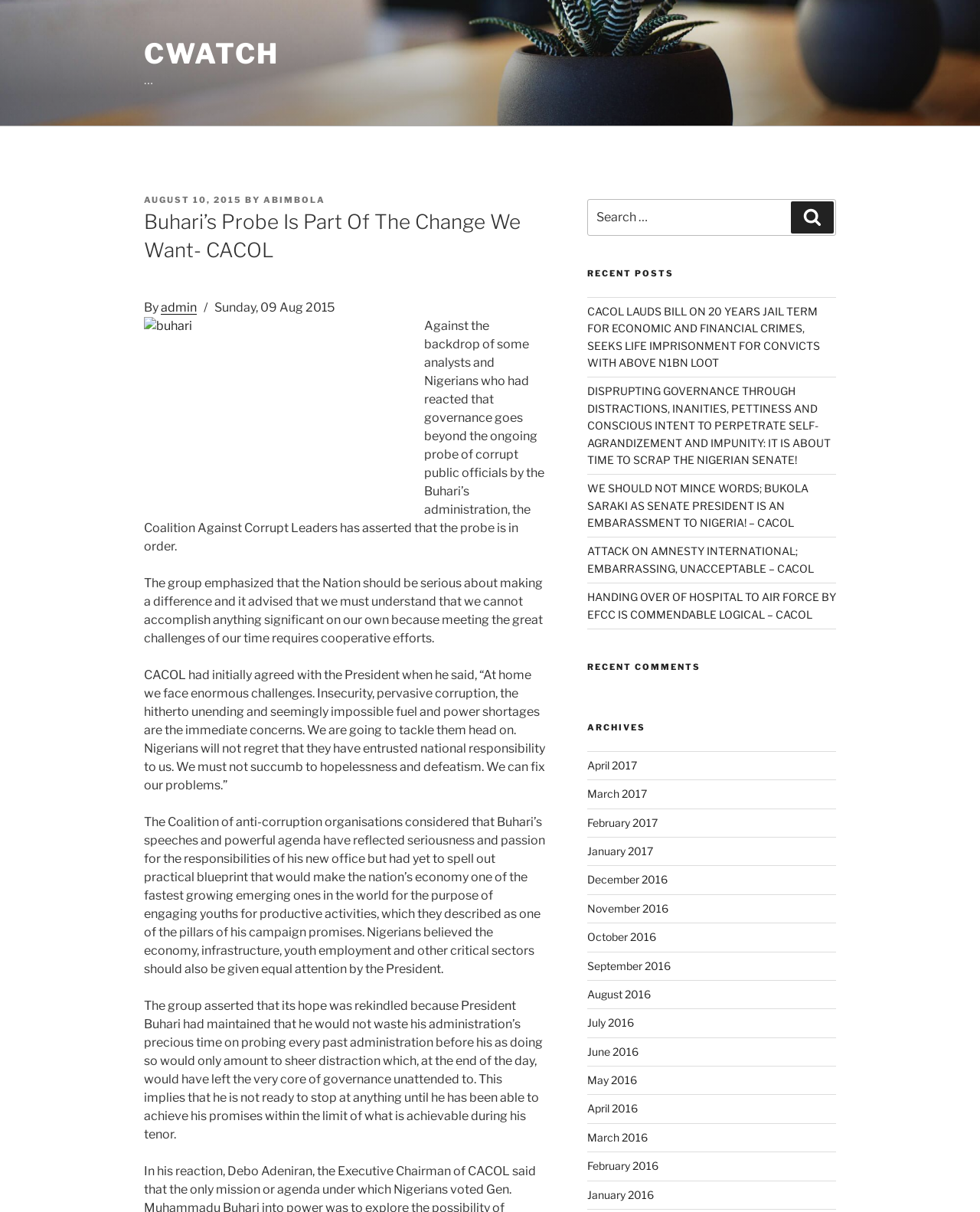What is the name of the author of the latest post?
Please give a detailed and elaborate explanation in response to the question.

I found the name of the author of the latest post by looking at the header section of the webpage, where it says 'BY ABIMBOLA'.